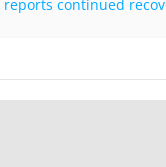Answer succinctly with a single word or phrase:
What is the broader trend in the aviation industry?

Adopting greener practices